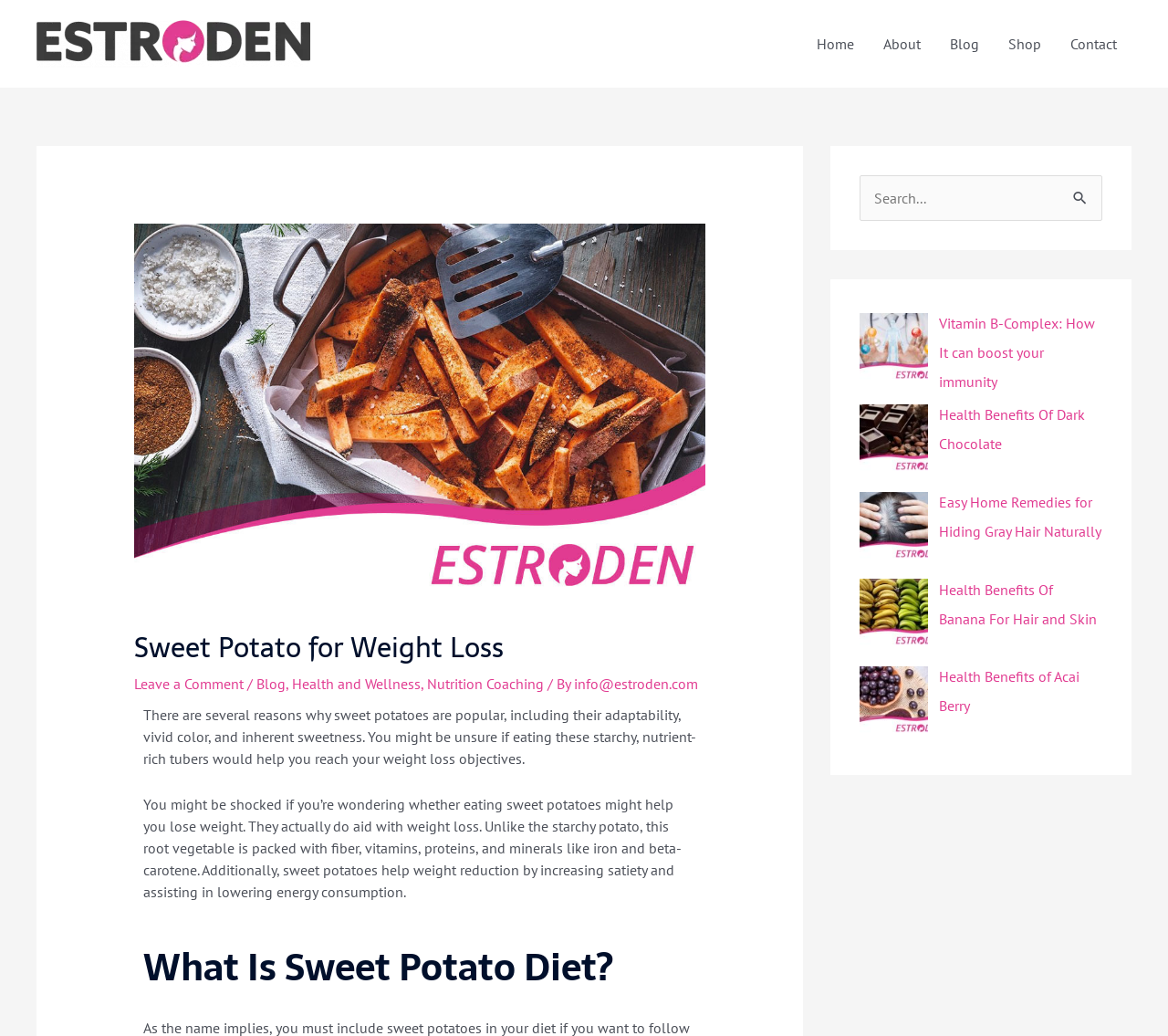Analyze the image and answer the question with as much detail as possible: 
How many recent posts are displayed?

The recent posts are displayed in the bottom-right corner of the webpage, and they are 'Vitamin B-complex Vitamin B-Complex: How It can boost your immunity', 'Health Benefits Of Dark Chocolate', 'Easy Home Remedies for Hiding Gray Hair Naturally', 'banana Health Benefits Of Banana For Hair and Skin', and 'Acai Berry Health Benefits of Acai Berry'. By counting these posts, we can determine that there are 5 recent posts displayed.